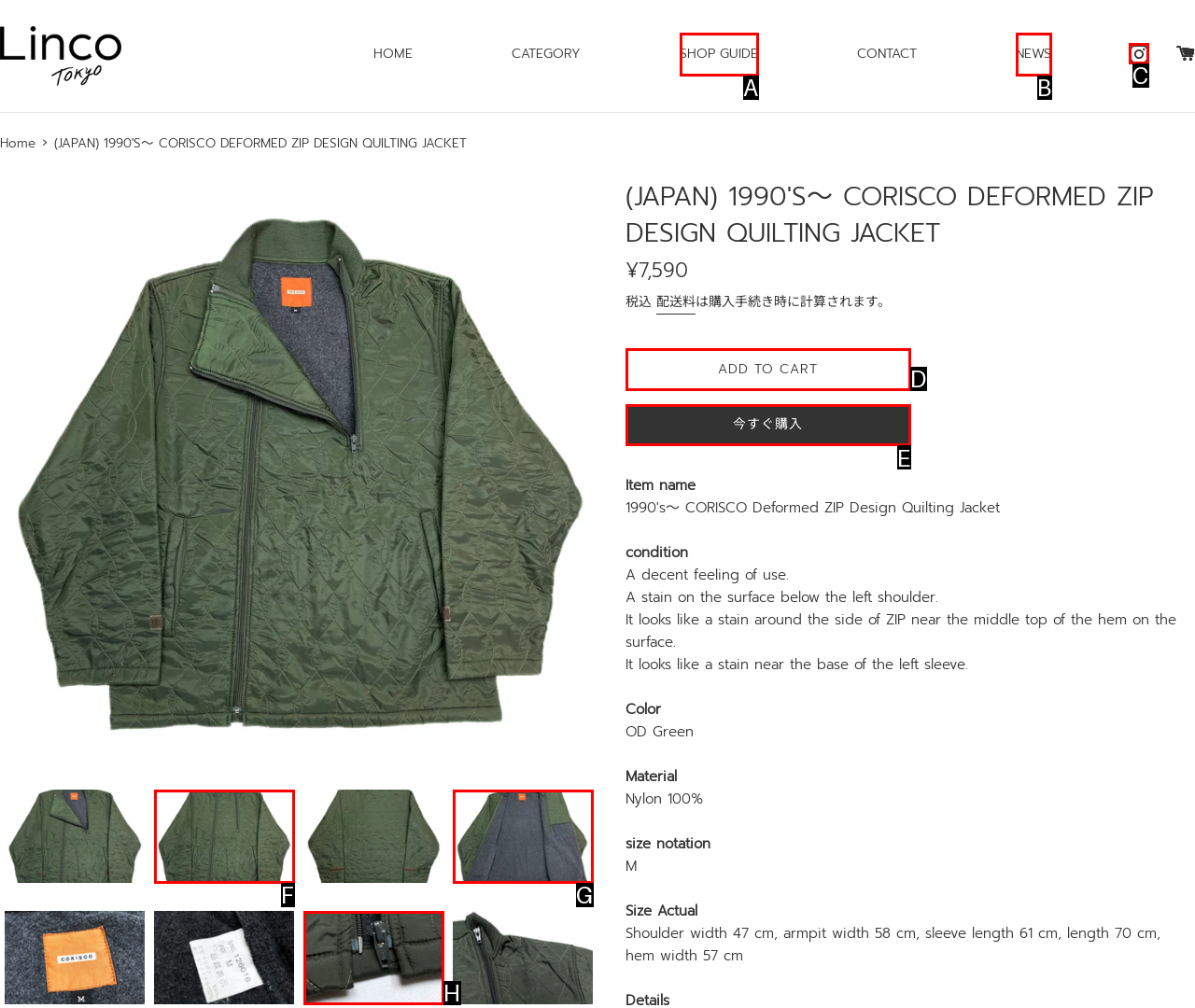Decide which UI element to click to accomplish the task: Click the 'Instagram' link
Respond with the corresponding option letter.

C